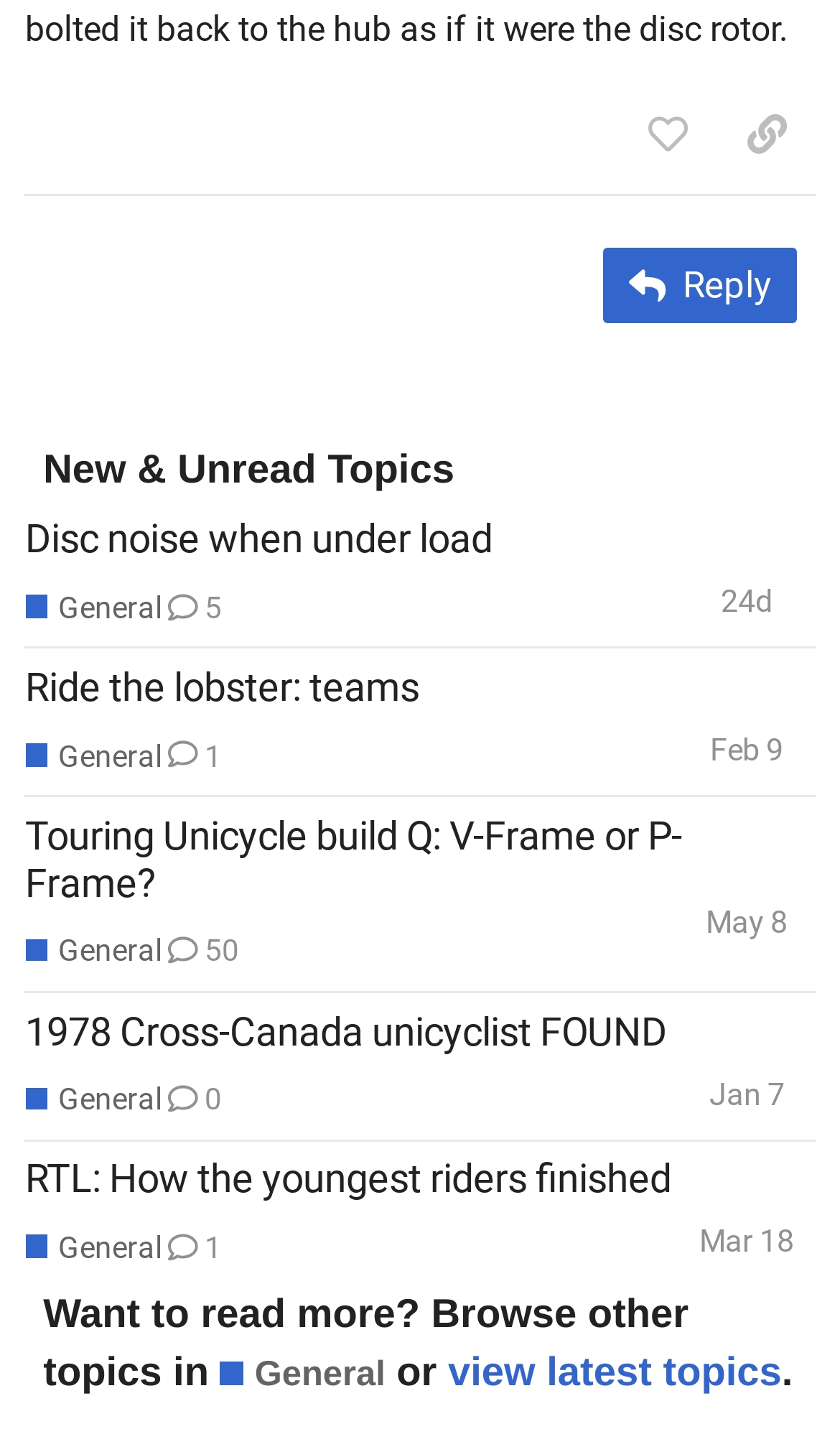Identify the bounding box coordinates of the region that should be clicked to execute the following instruction: "Browse topics in 'General'".

[0.262, 0.93, 0.459, 0.964]